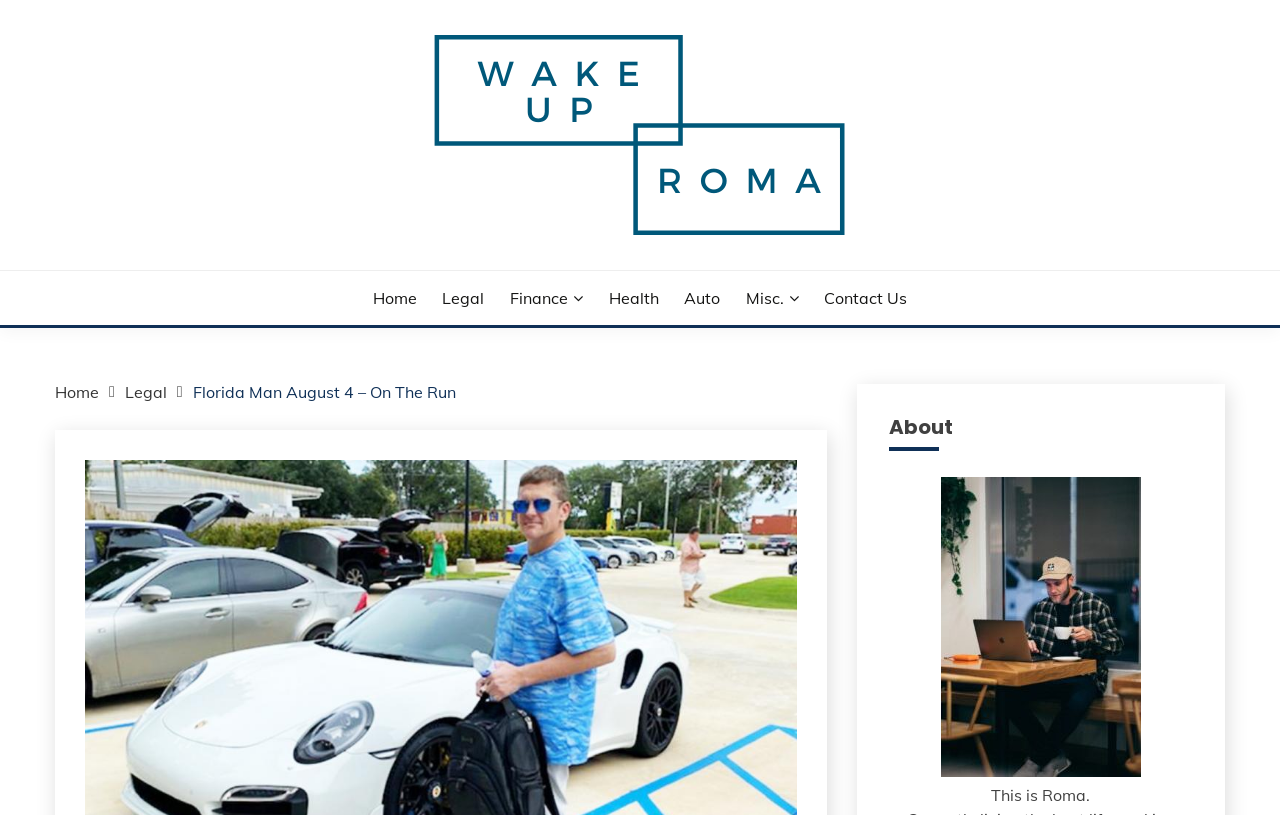Please provide the bounding box coordinates for the element that needs to be clicked to perform the following instruction: "click Wake Up Roma!". The coordinates should be given as four float numbers between 0 and 1, i.e., [left, top, right, bottom].

[0.043, 0.043, 0.957, 0.288]